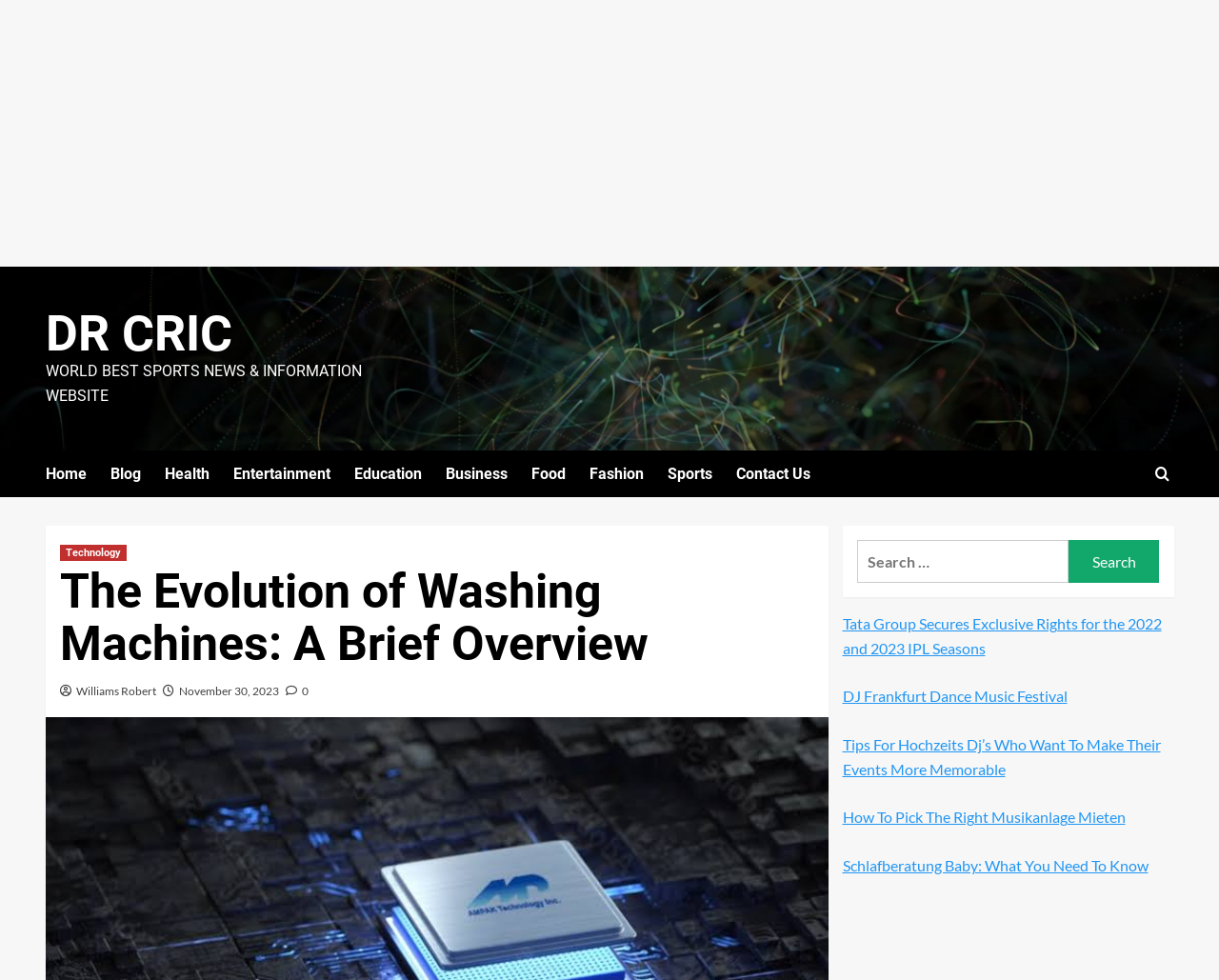Give a detailed account of the webpage, highlighting key information.

The webpage is about Dr. Cric, a sports news and information website. At the top, there is an advertisement iframe that spans almost the entire width of the page. Below the advertisement, there is a header section with a link to the website's homepage, "DR CRIC", and a static text that reads "WORLD BEST SPORTS NEWS & INFORMATION WEBSITE". 

To the right of the header section, there is a navigation menu with links to various categories, including "Home", "Blog", "Health", "Entertainment", "Education", "Business", "Food", "Fashion", "Sports", and "Contact Us". 

Below the navigation menu, there is a main content section. The title of the article is "The Evolution of Washing Machines: A Brief Overview", which is a heading element. The article is written by "Williams Robert" and was published on "November 30, 2023". There is also a link with a comment count icon and the number "0". 

On the right side of the main content section, there is a complementary section that contains a search bar with a label "Search for:" and a search button. Below the search bar, there are several links to news articles, including "Tata Group Secures Exclusive Rights for the 2022 and 2023 IPL Seasons", "DJ Frankfurt Dance Music Festival", and others.